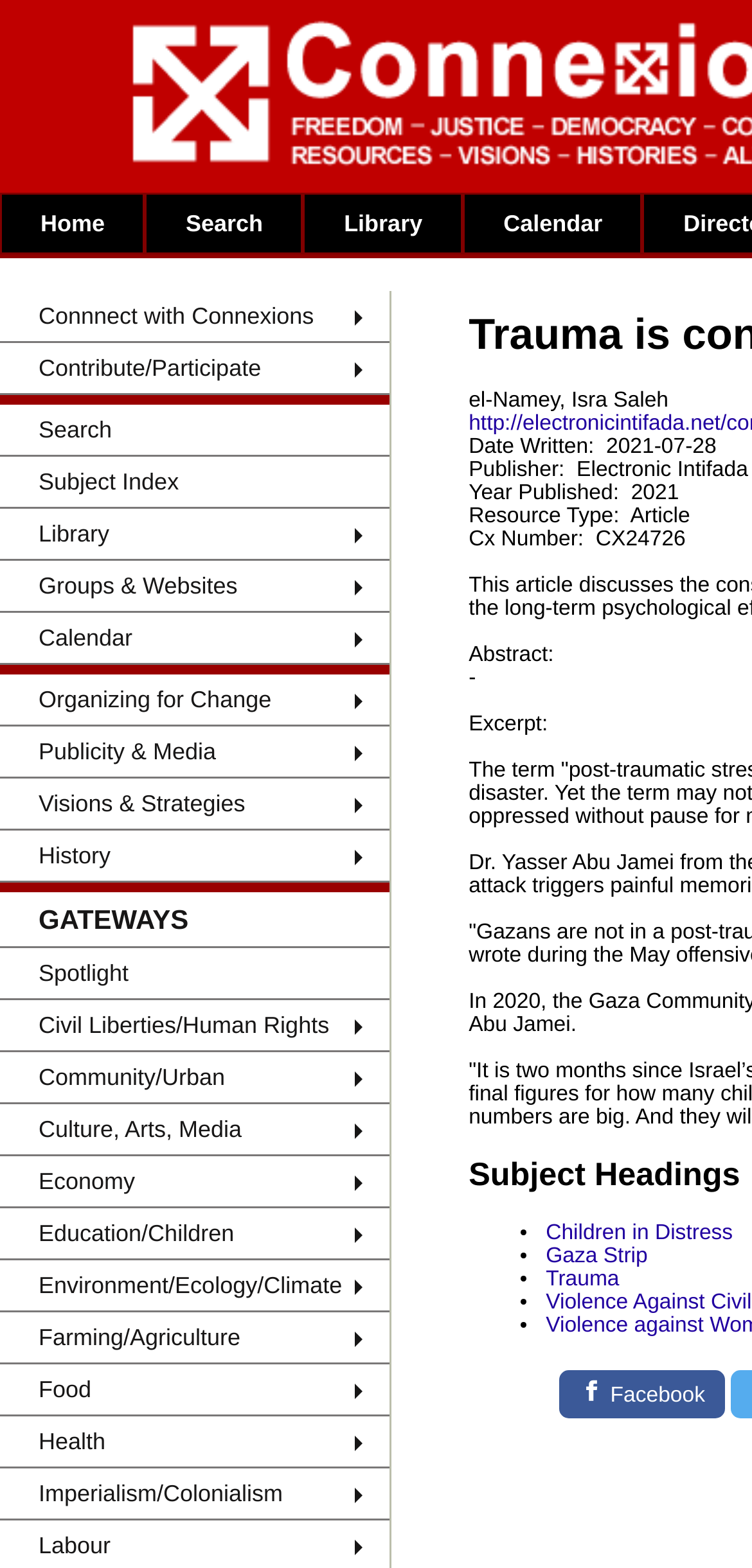Locate the bounding box coordinates of the element you need to click to accomplish the task described by this instruction: "Browse the Title Index A-Z".

[0.193, 0.198, 0.404, 0.216]